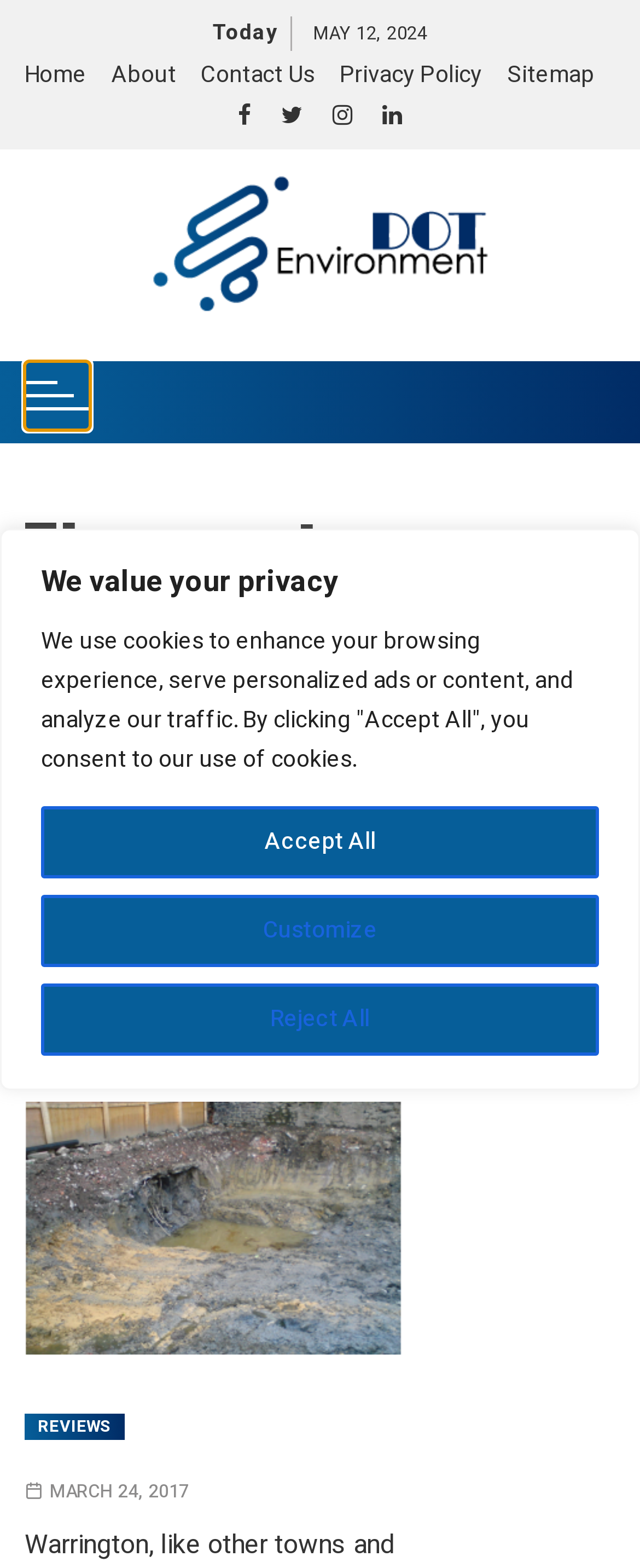Please find the bounding box coordinates of the element that must be clicked to perform the given instruction: "click the Dot Environment link". The coordinates should be four float numbers from 0 to 1, i.e., [left, top, right, bottom].

[0.115, 0.111, 0.885, 0.199]